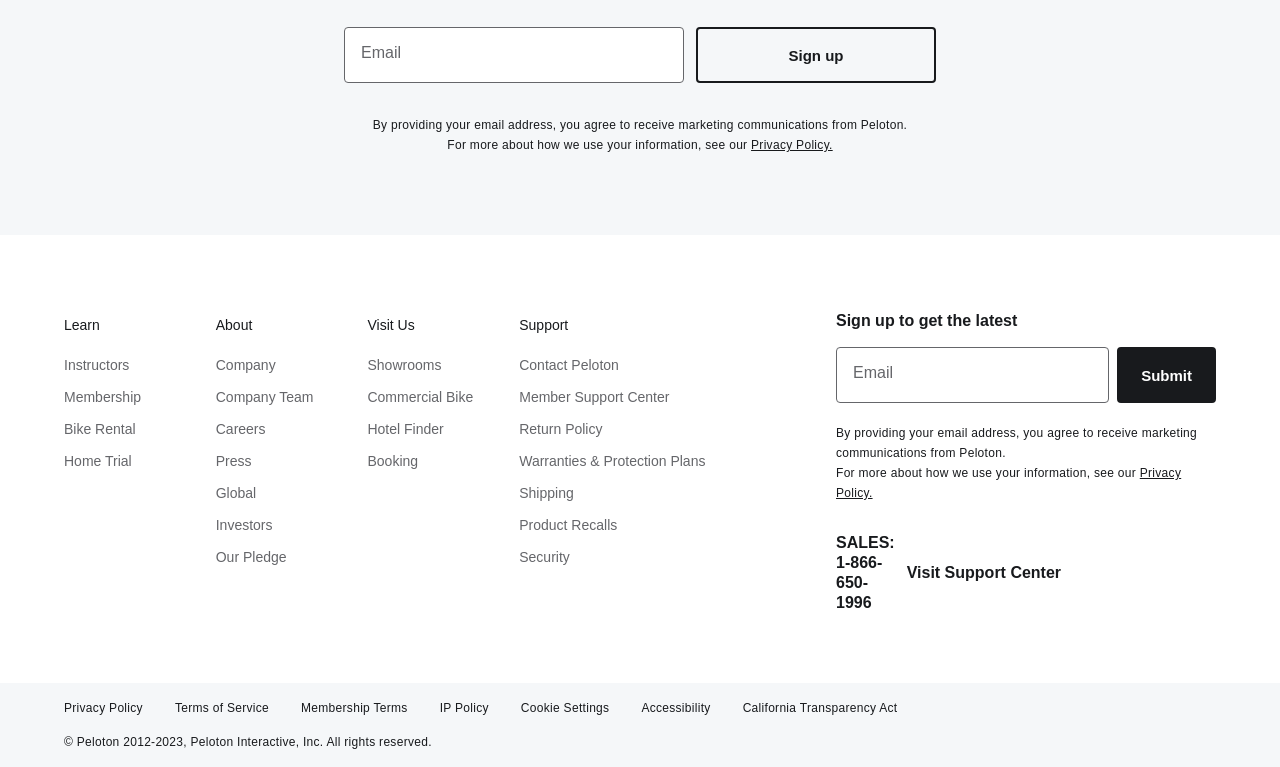Please determine the bounding box of the UI element that matches this description: Warranties & Protection Plans. The coordinates should be given as (top-left x, top-left y, bottom-right x, bottom-right y), with all values between 0 and 1.

[0.406, 0.591, 0.551, 0.611]